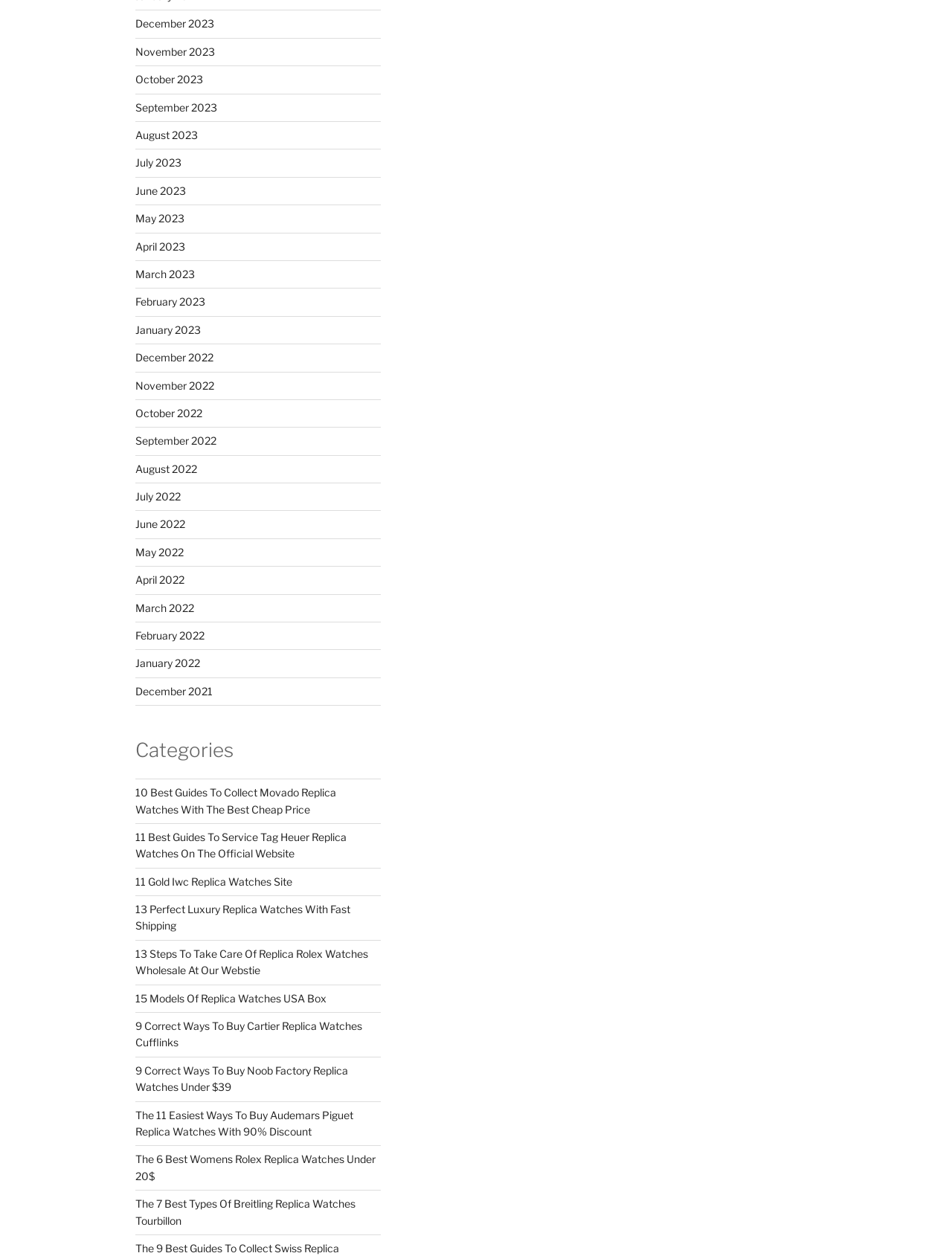Highlight the bounding box of the UI element that corresponds to this description: "April 2022".

[0.142, 0.457, 0.194, 0.467]